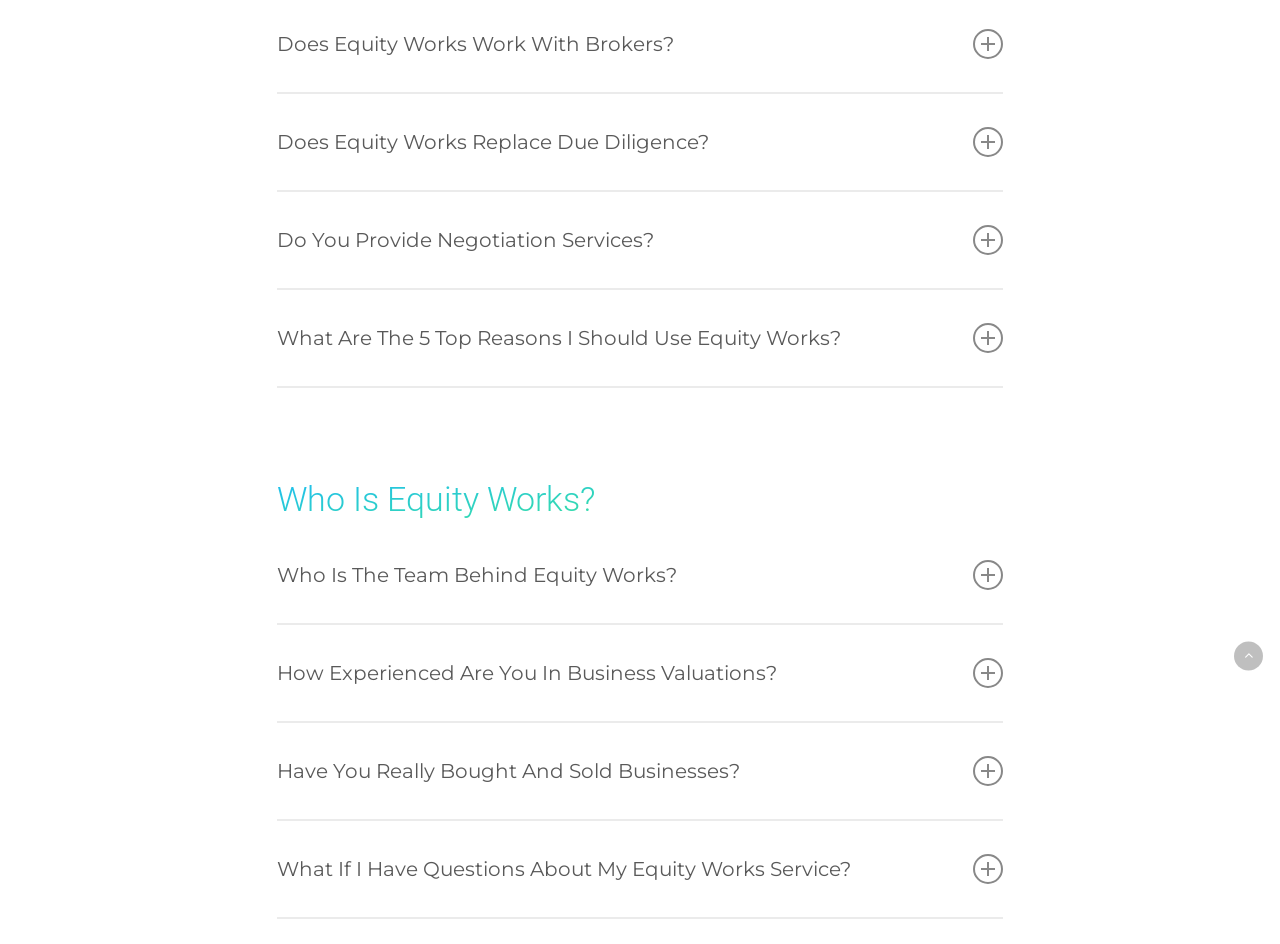Using the format (top-left x, top-left y, bottom-right x, bottom-right y), and given the element description, identify the bounding box coordinates within the screenshot: Equity Works Login

[0.048, 0.37, 0.221, 0.423]